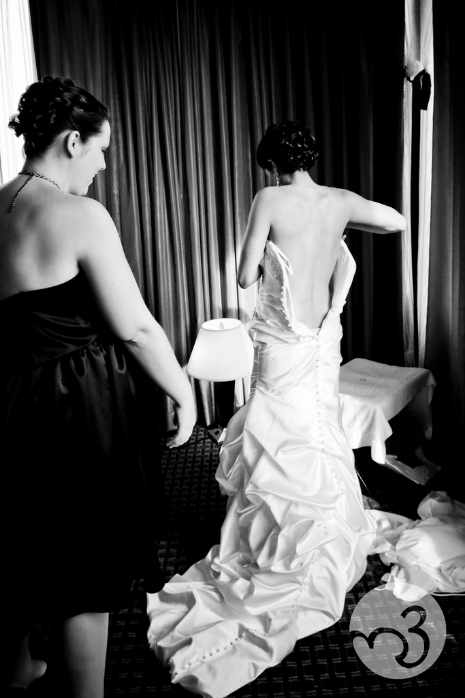Generate a detailed narrative of the image.

In this beautifully captured moment, a bride is preparing for her wedding day, exuding a sense of elegance and excitement. She stands in front of a mirror, adjusting her stunning white gown, which features intricate detailing and a flowing train. The soft, diffused light from the window creates a romantic atmosphere, highlighting the delicate fabric of her dress. 

Beside her, a bridesmaid is assisting her, dressed in a stylish black gown, showcasing a supportive and joyful bond between the two. The contrast of their outfits emphasizes the significance of the moment—the bride's glamorous transformation reminiscent of classic old Hollywood elegance. This image beautifully encapsulates the anticipation, camaraderie, and timeless beauty associated with wedding preparations.